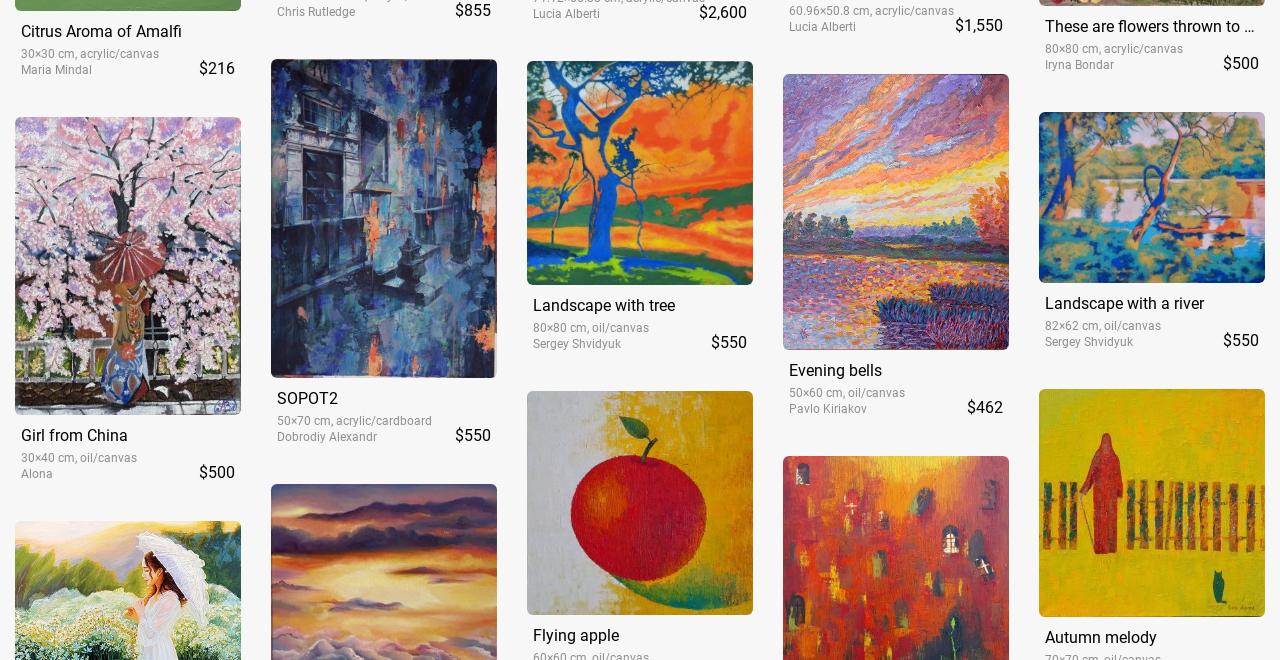Locate the bounding box of the UI element based on this description: "parent_node: Evening bells". Provide four float numbers between 0 and 1 as [left, top, right, bottom].

[0.612, 0.112, 0.788, 0.53]